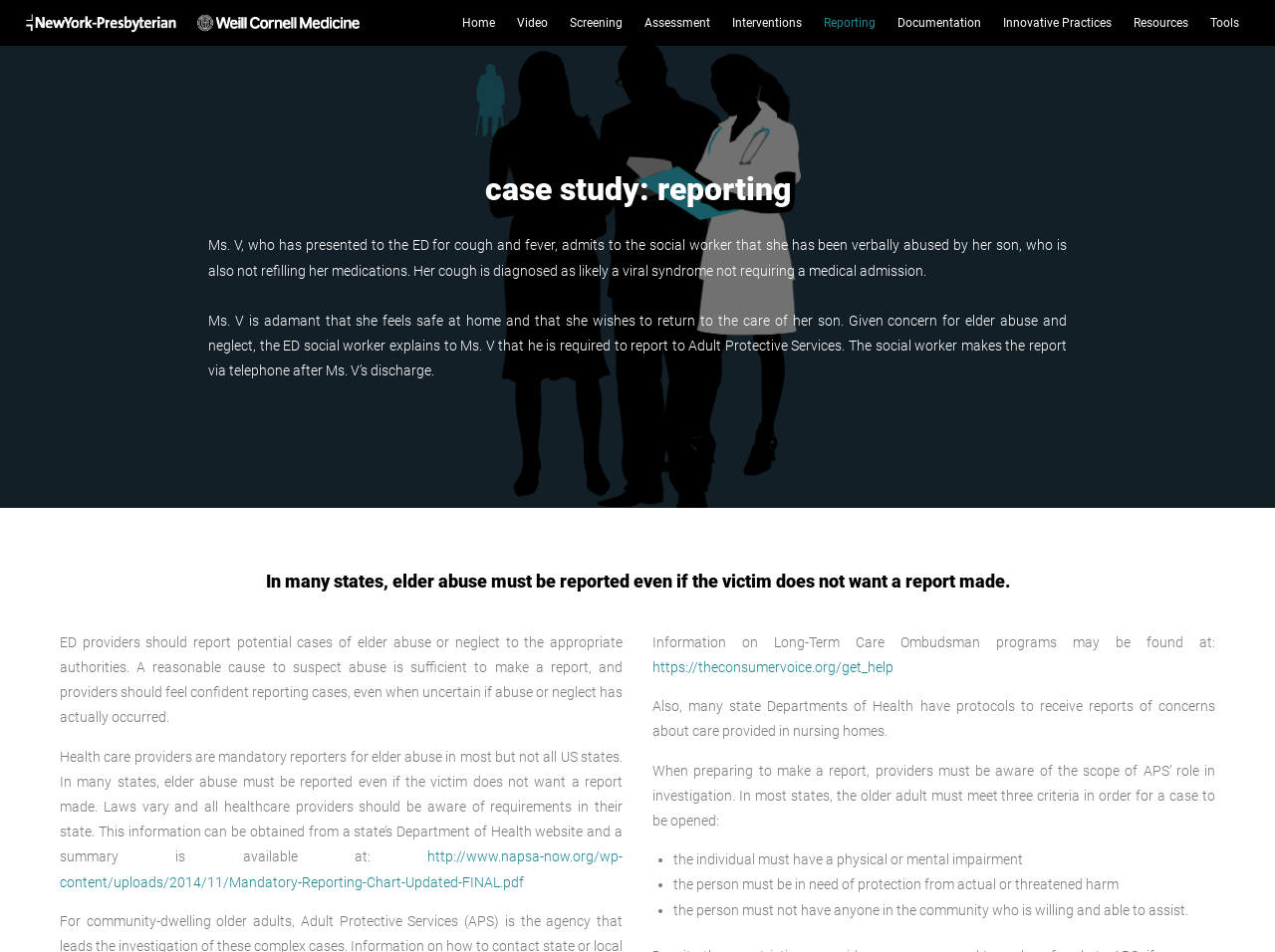From the details in the image, provide a thorough response to the question: What is required to make a report of elder abuse?

According to the webpage, a reasonable cause to suspect abuse is sufficient to make a report, and providers should feel confident reporting cases, even when uncertain if abuse or neglect has actually occurred.